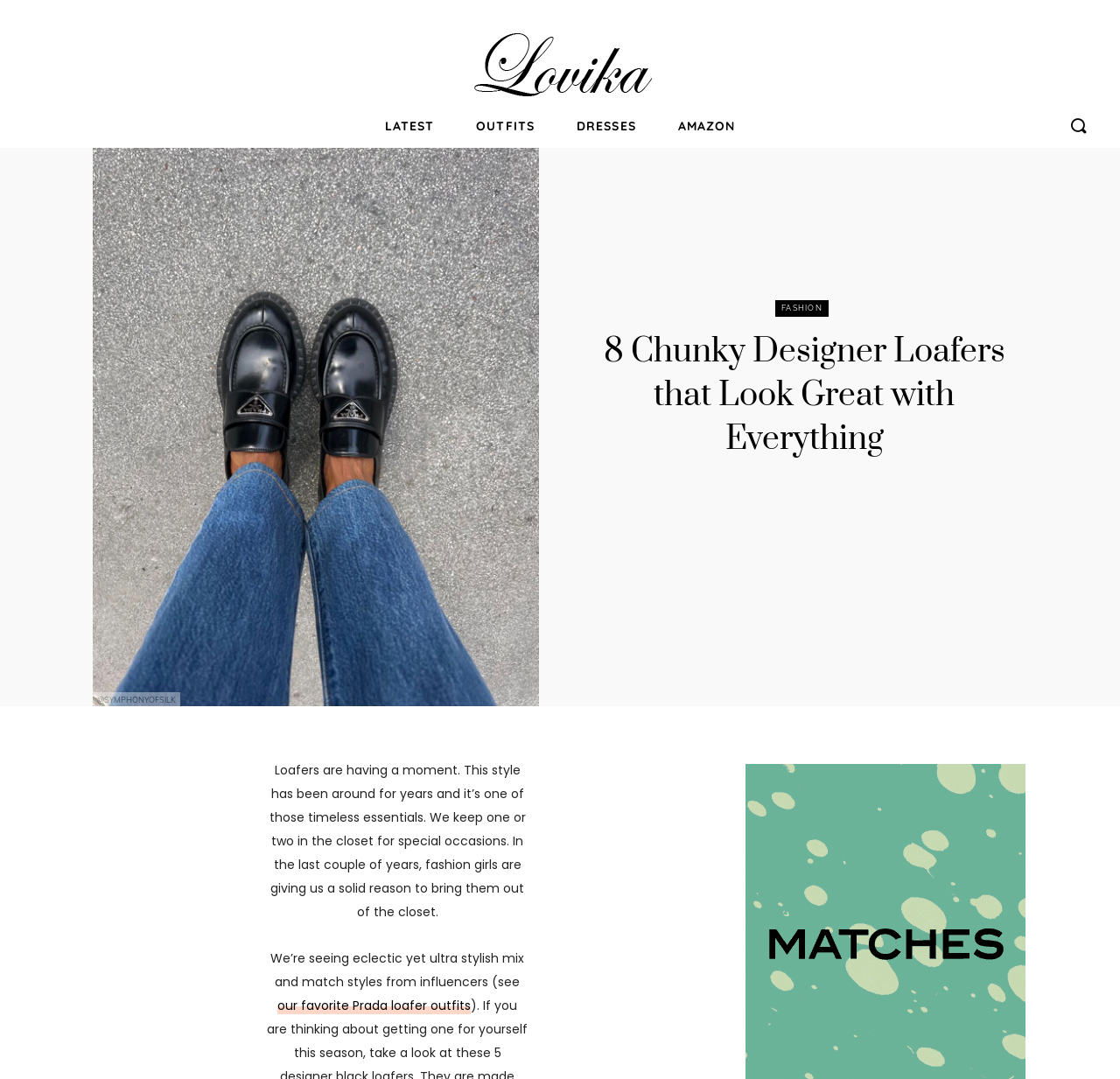What is the topic of the article?
Based on the visual details in the image, please answer the question thoroughly.

The article's heading is '8 Chunky Designer Loafers that Look Great with Everything' and the content discusses the fashion trend of chunky designer loafers, indicating that the topic of the article is chunky designer loafers.